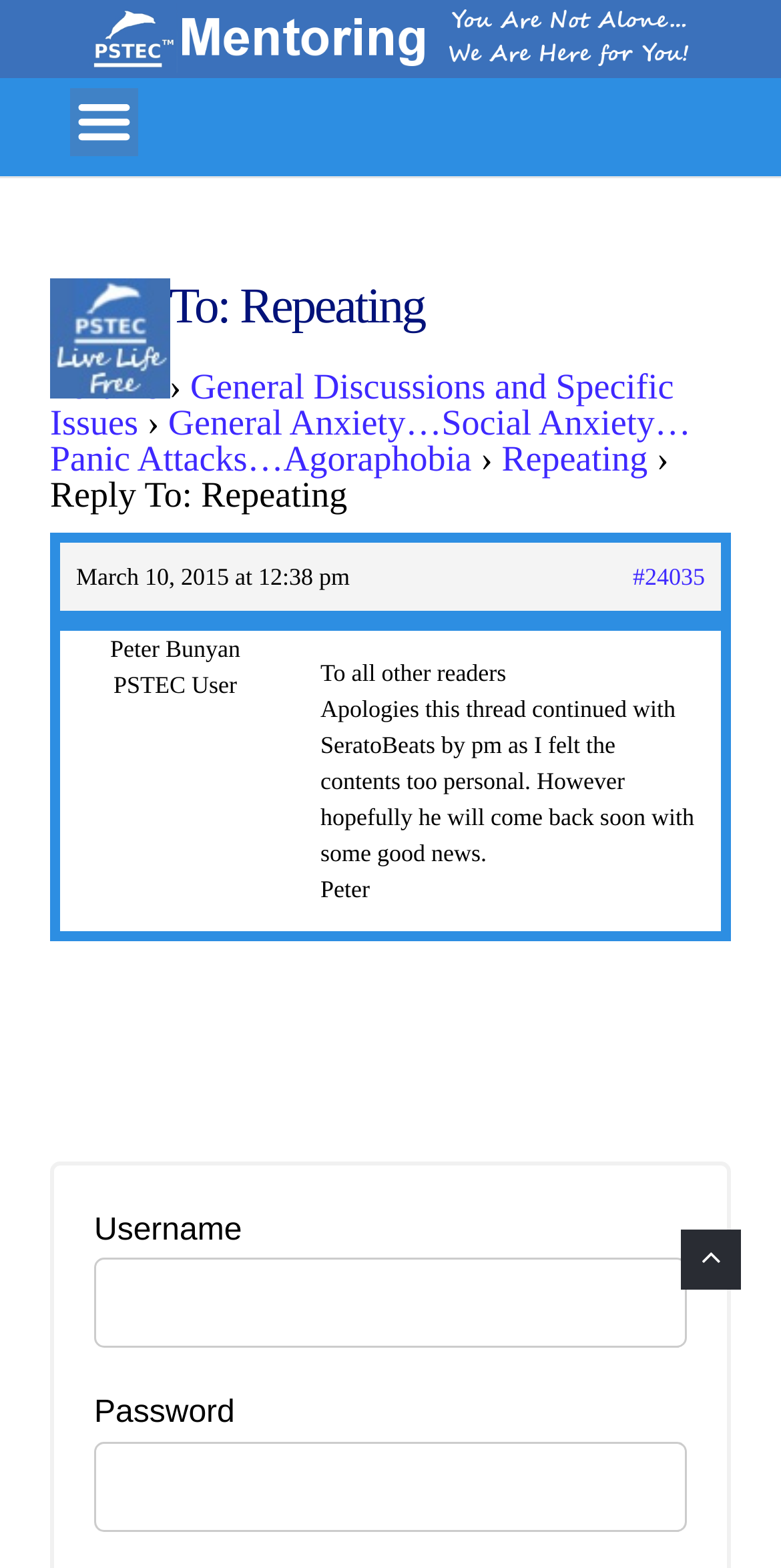What is the topic of the current discussion?
Using the visual information, reply with a single word or short phrase.

Repeating